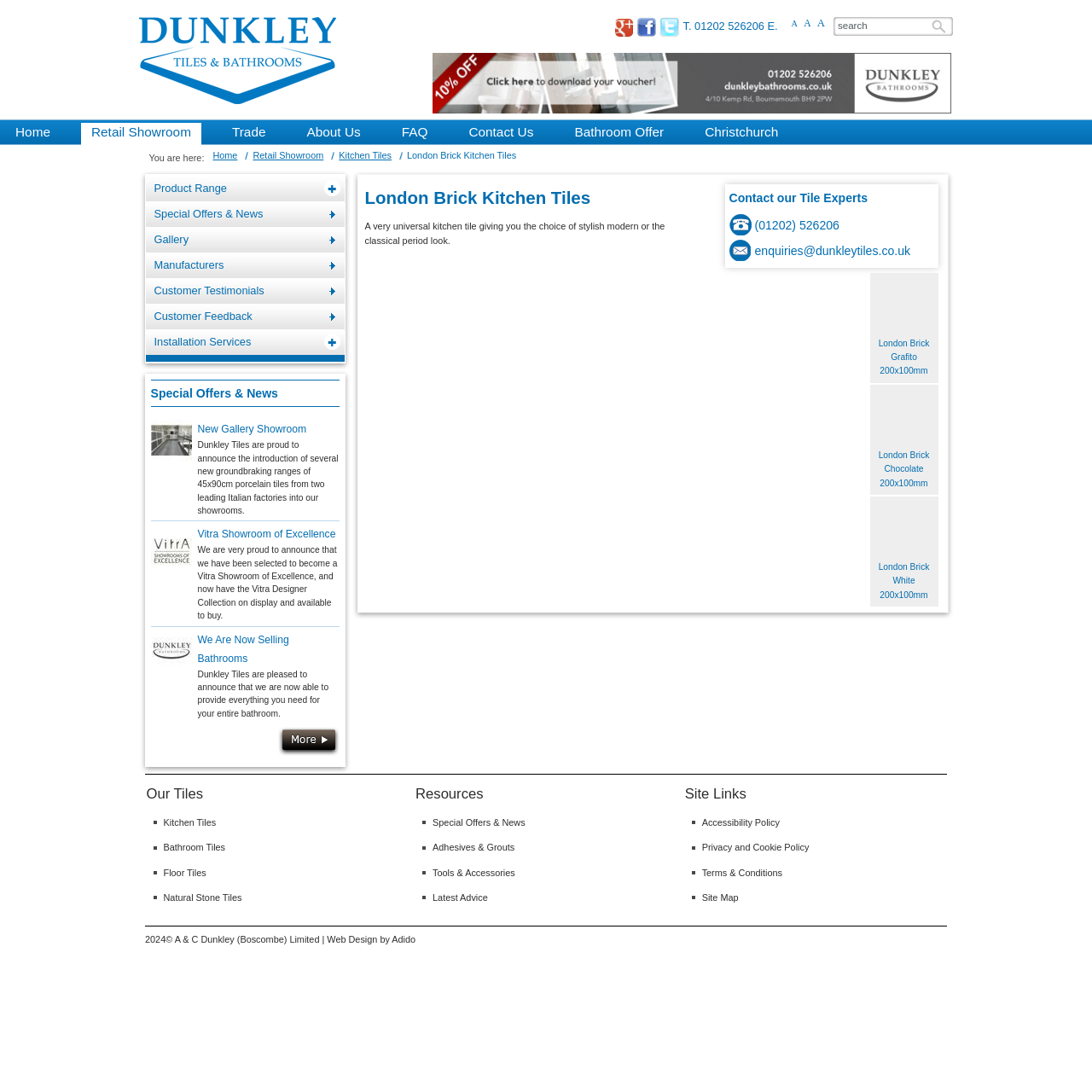Utilize the details in the image to give a detailed response to the question: What is the phone number to contact the tile experts?

I found the answer by scrolling down to the 'Contact our Tile Experts' section, where the phone number is listed.